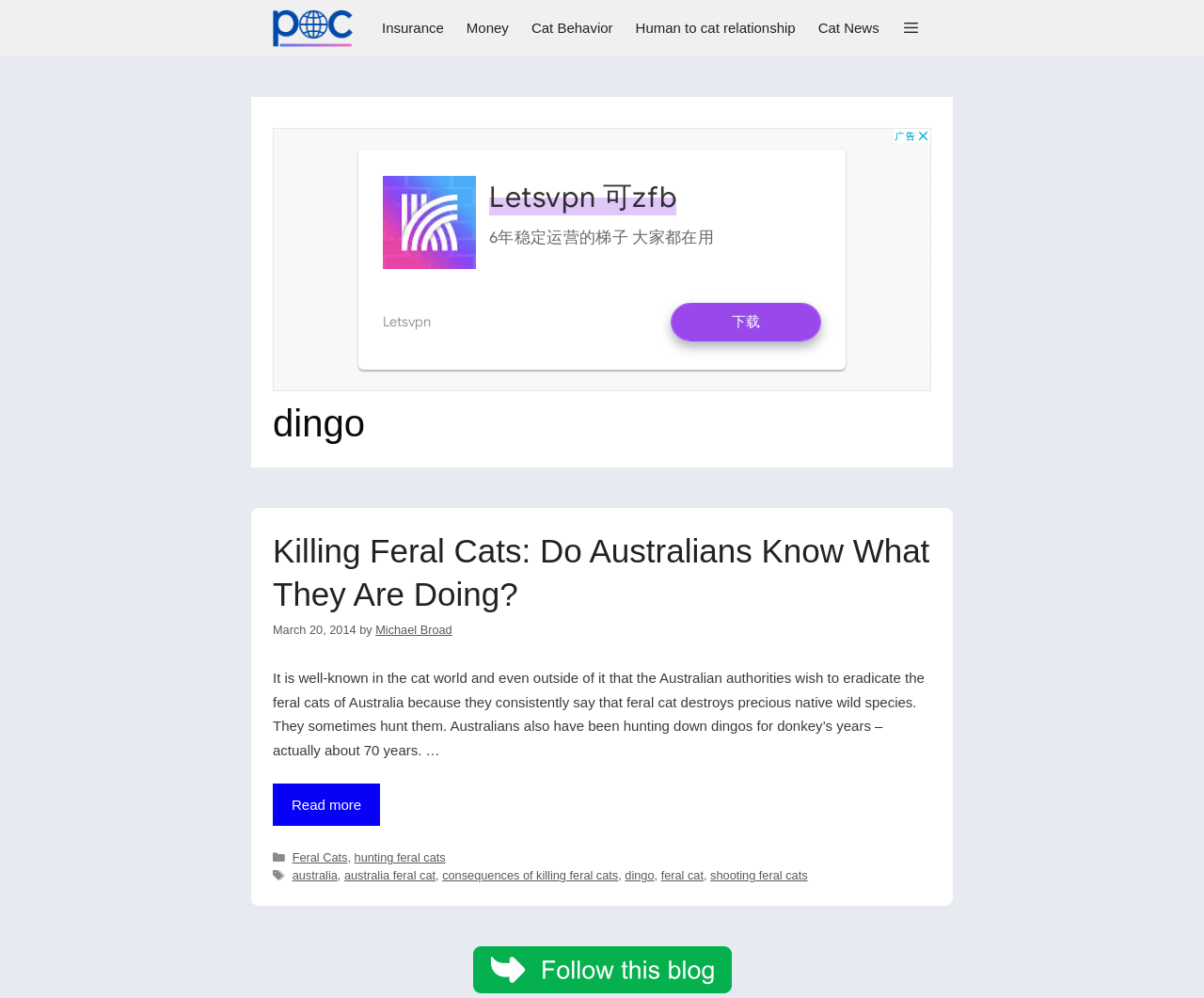Show the bounding box coordinates for the element that needs to be clicked to execute the following instruction: "Go to the 'Home' page". Provide the coordinates in the form of four float numbers between 0 and 1, i.e., [left, top, right, bottom].

None